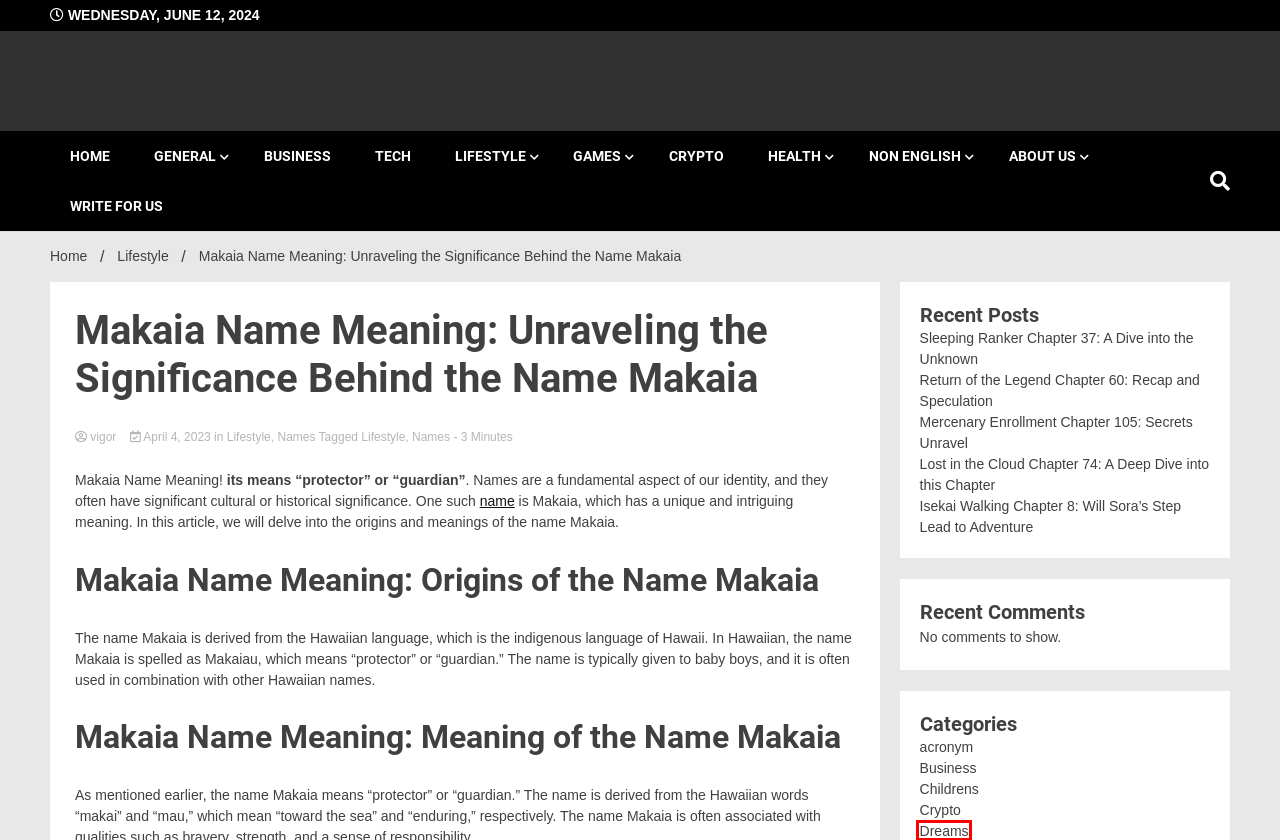Look at the screenshot of a webpage where a red rectangle bounding box is present. Choose the webpage description that best describes the new webpage after clicking the element inside the red bounding box. Here are the candidates:
A. Non English Archives - Vigorousism: The Best Magzine On Health And Lifestyle
B. Write For Us Health & Fitness Blog
C. Vigor, Author At Vigorousism: The Best Magzine On Health And Lifestyle
D. Childrens Archives - Vigorousism: The Best Magzine On Health And Lifestyle
E. Lost In The Cloud Chapter 74: A Deep Dive Into This Chapter
F. Lifestyle Archives - Vigorousism: The Best Magzine On Health And Lifestyle
G. Dreams Archives - Vigorousism: The Best Magzine On Health And Lifestyle
H. General Archives - Vigorousism: The Best Magzine On Health And Lifestyle

G